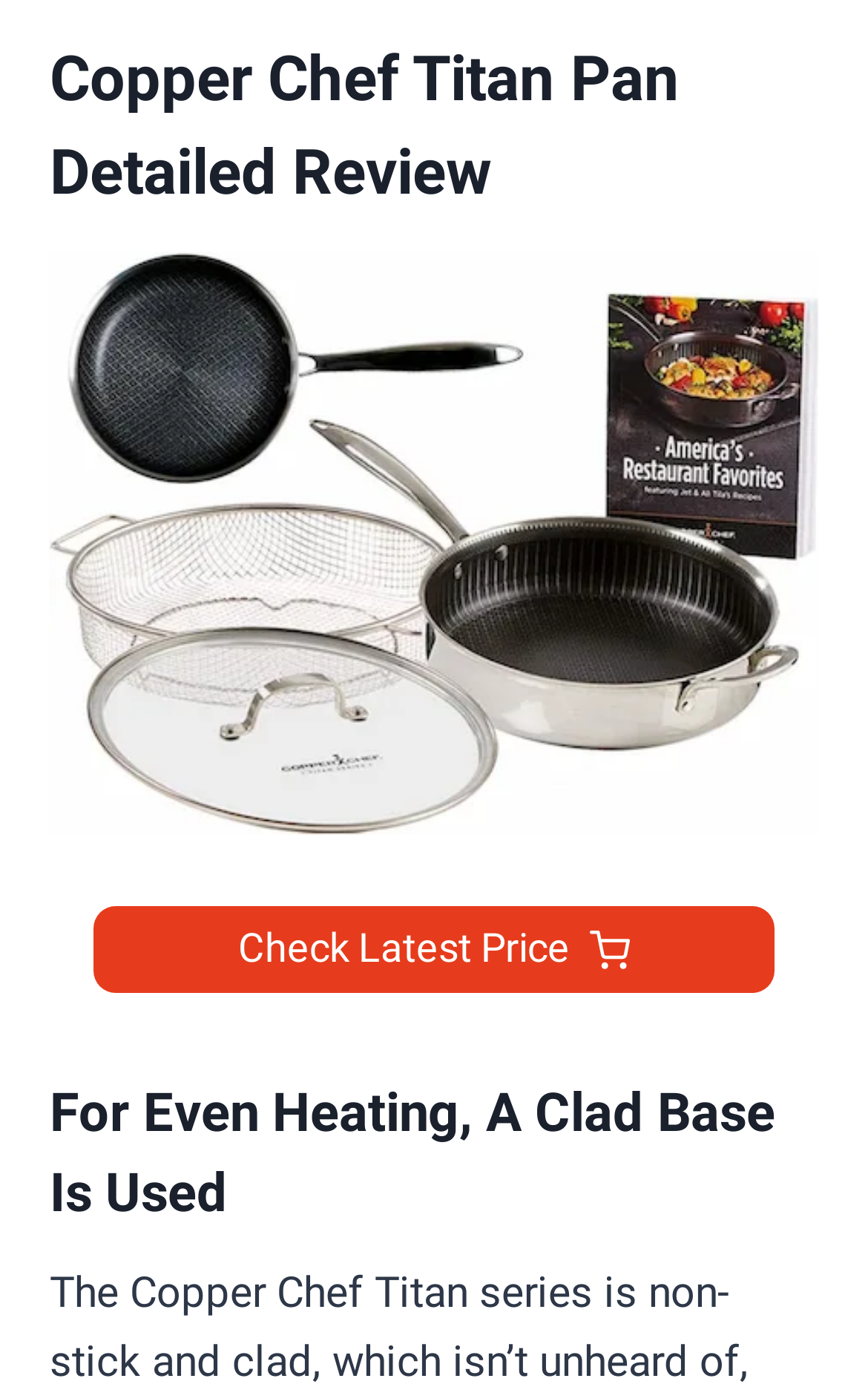Extract the bounding box coordinates for the described element: "Durability: Average For Non-Stick Cookware". The coordinates should be represented as four float numbers between 0 and 1: [left, top, right, bottom].

[0.175, 0.193, 0.886, 0.278]